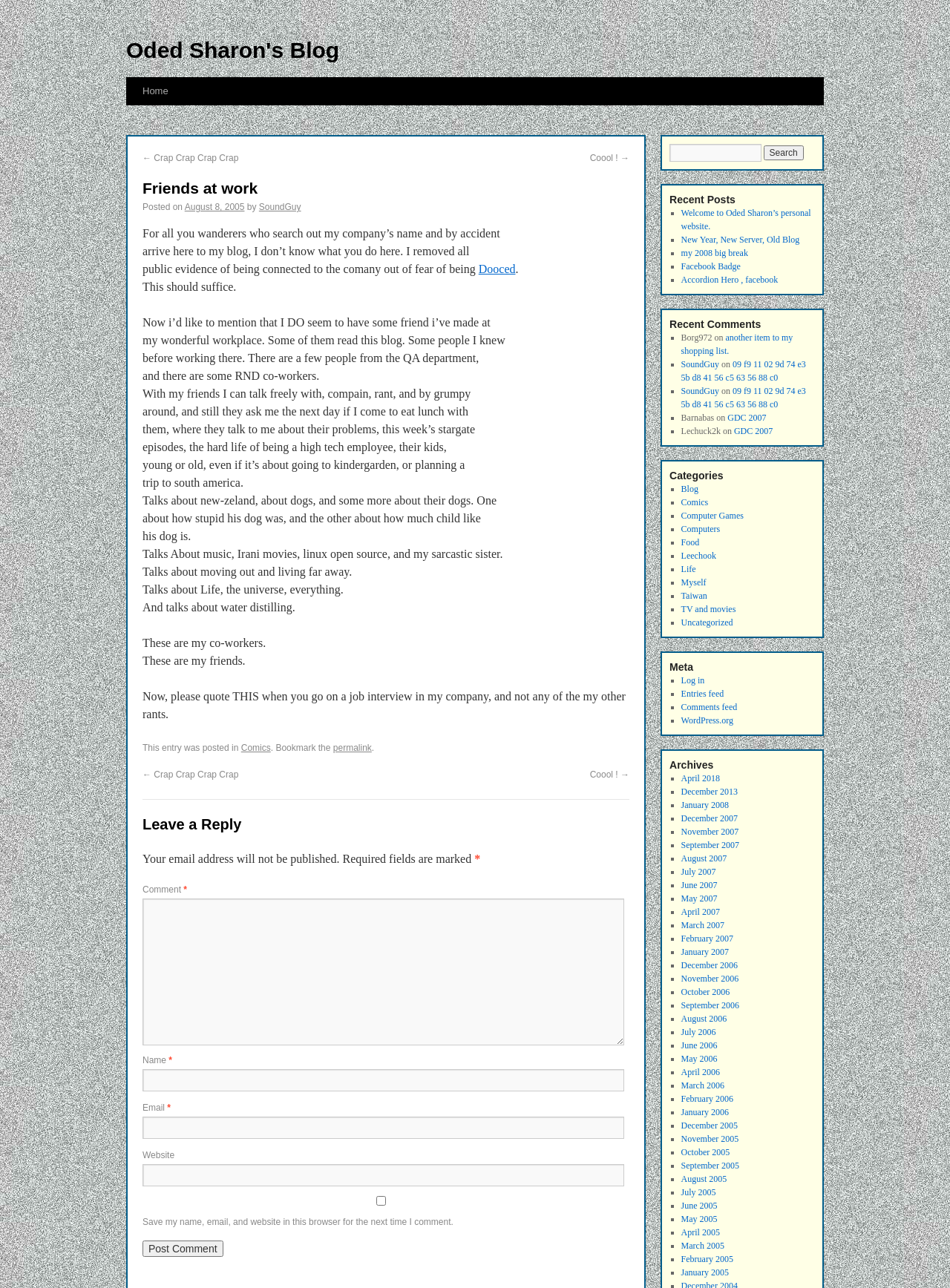Please determine and provide the text content of the webpage's heading.

Friends at work